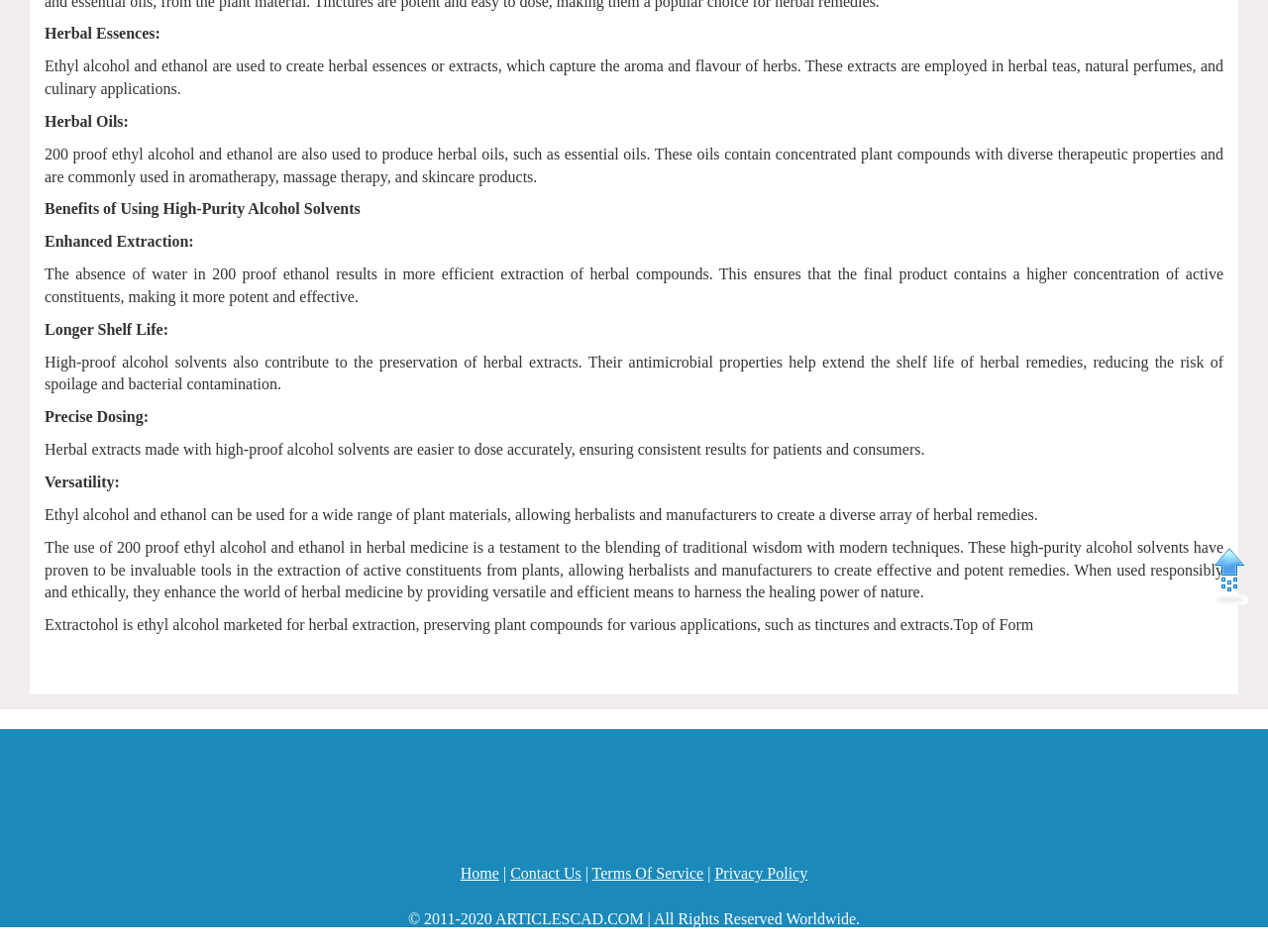Given the element description, predict the bounding box coordinates in the format (top-left x, top-left y, bottom-right x, bottom-right y). Make sure all values are between 0 and 1. Here is the element description: Home

[0.363, 0.908, 0.394, 0.926]